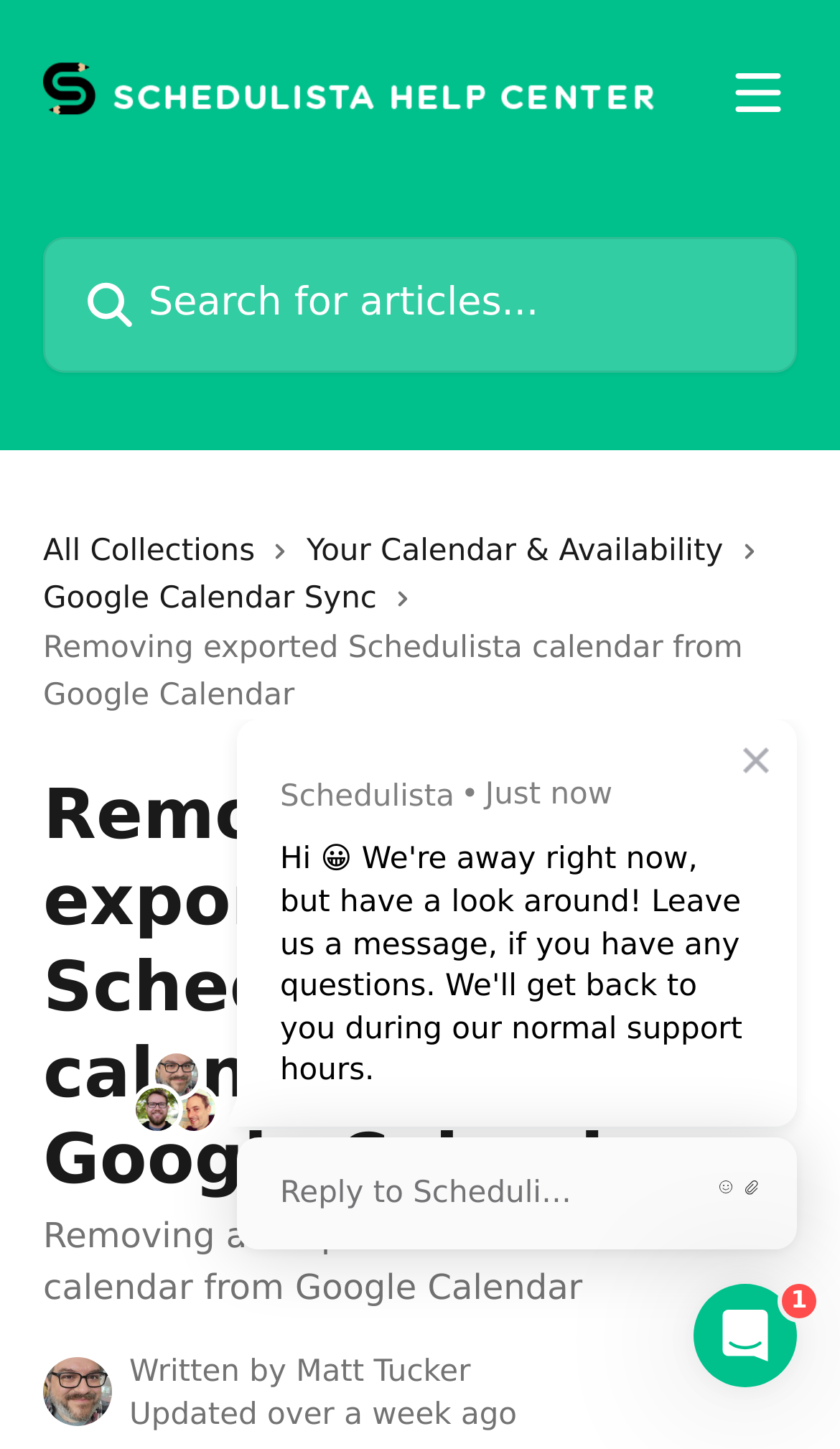Create a full and detailed caption for the entire webpage.

The webpage is about removing an exported Schedulista calendar from Google Calendar. At the top, there is a header section that spans the entire width of the page, containing a link to the Schedulista Help Center, a button to open a menu, and a search bar. The search bar is located to the right of the link and has a small magnifying glass icon.

Below the header section, there are three links: "All Collections", "Your Calendar & Availability", and "Google Calendar Sync". Each link has a small icon to its right. The links are arranged horizontally, with "All Collections" on the left and "Google Calendar Sync" on the right.

The main content of the page is a single article, titled "Removing exported Schedulista calendar from Google Calendar". The article title is in a larger font size and is followed by a brief description of the article. The article content is not provided in the accessibility tree, but it likely explains the steps to remove an exported Schedulista calendar from Google Calendar.

At the bottom of the page, there is a section with the author's information, including a small avatar of Matt Tucker and a text that says "Written by". The author's information is followed by a text that indicates when the article was last updated.

There are also two dialog boxes on the page, one for Intercom live chat message and another for Intercom live chat, but they are not currently in focus.